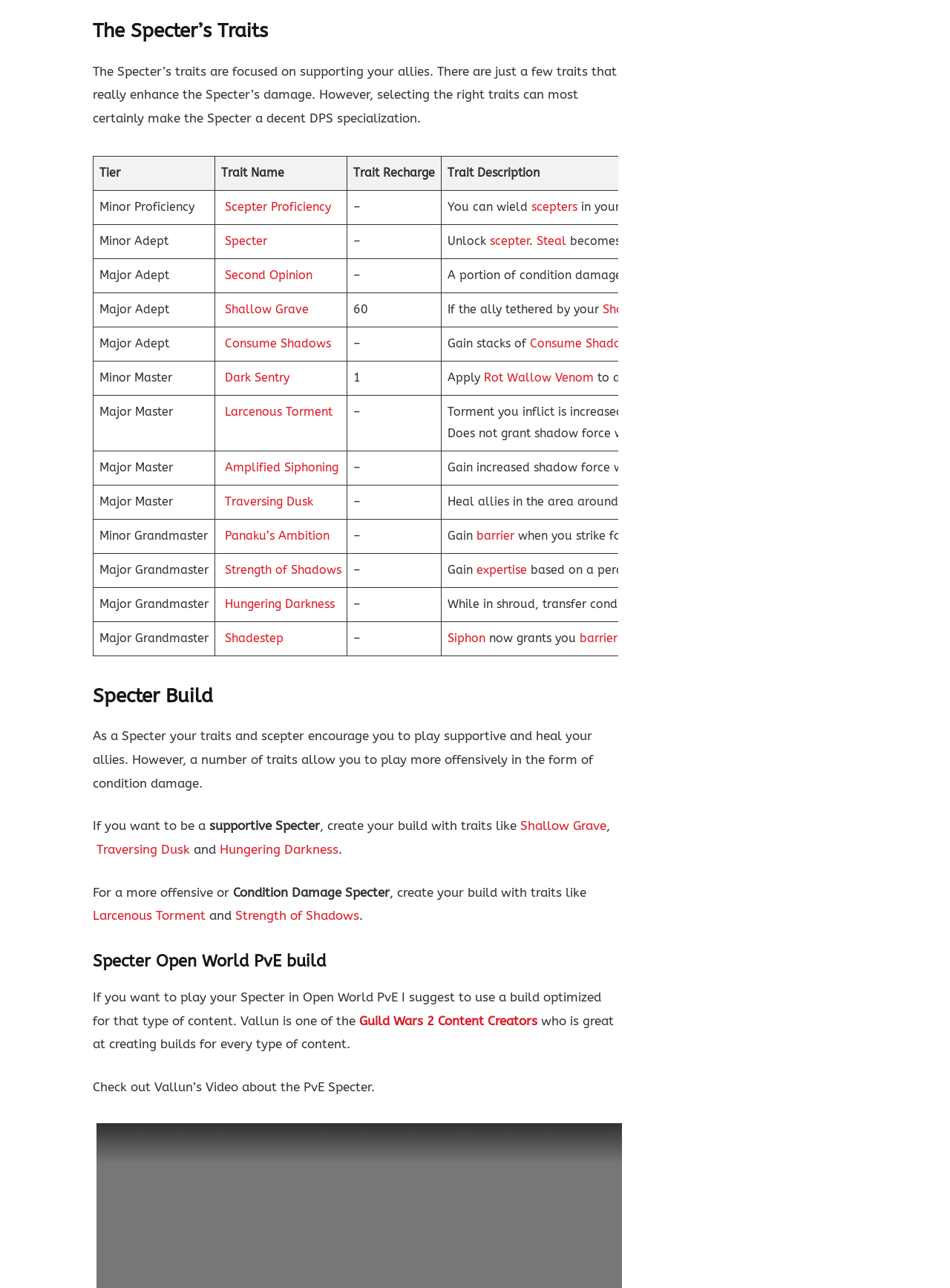Respond to the question below with a single word or phrase: What is the effect of the 'Amplified Siphoning' trait?

Siphon